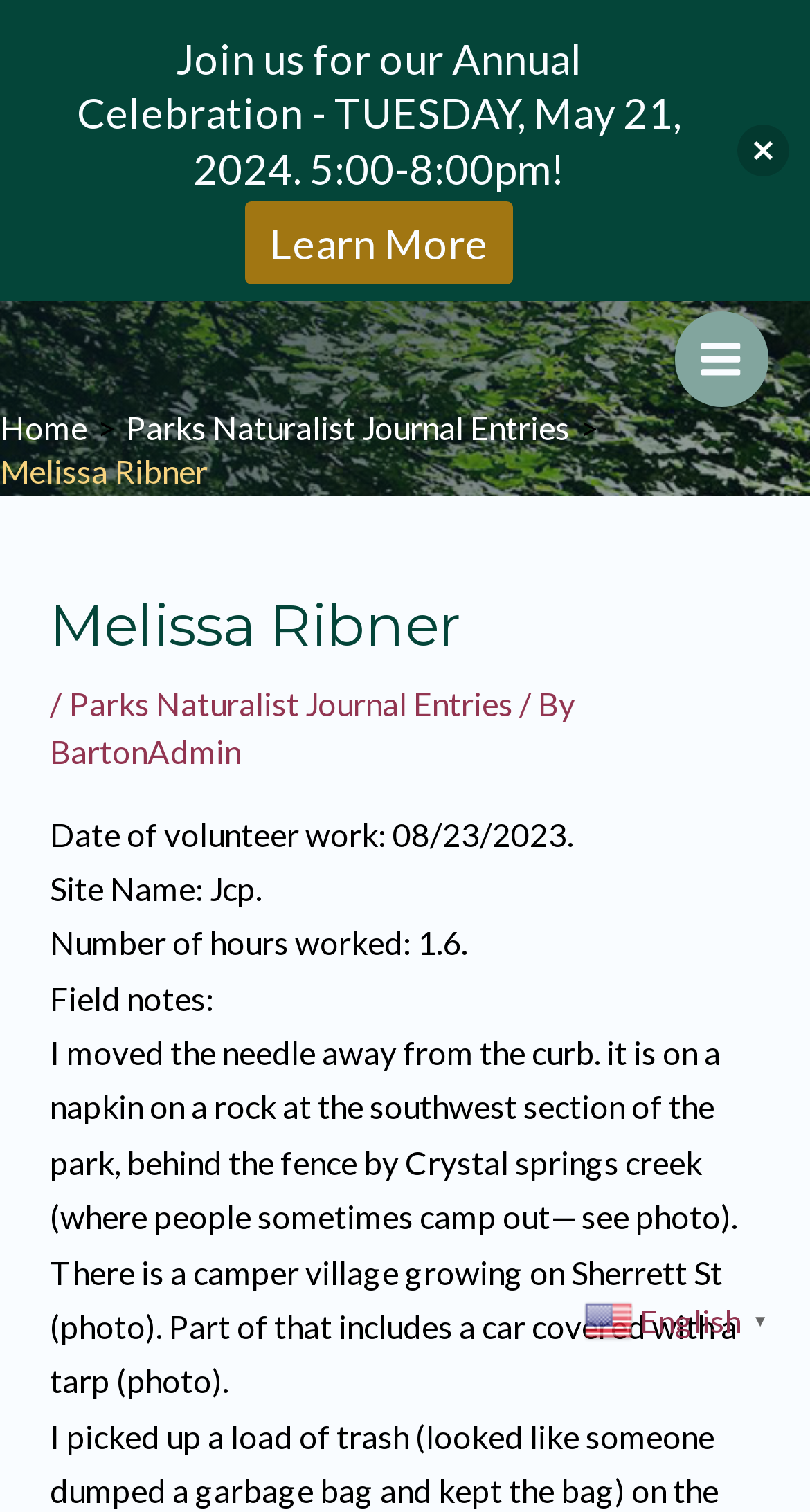Identify the bounding box coordinates of the part that should be clicked to carry out this instruction: "View 'Parks Naturalist Journal Entries'".

[0.155, 0.27, 0.703, 0.295]